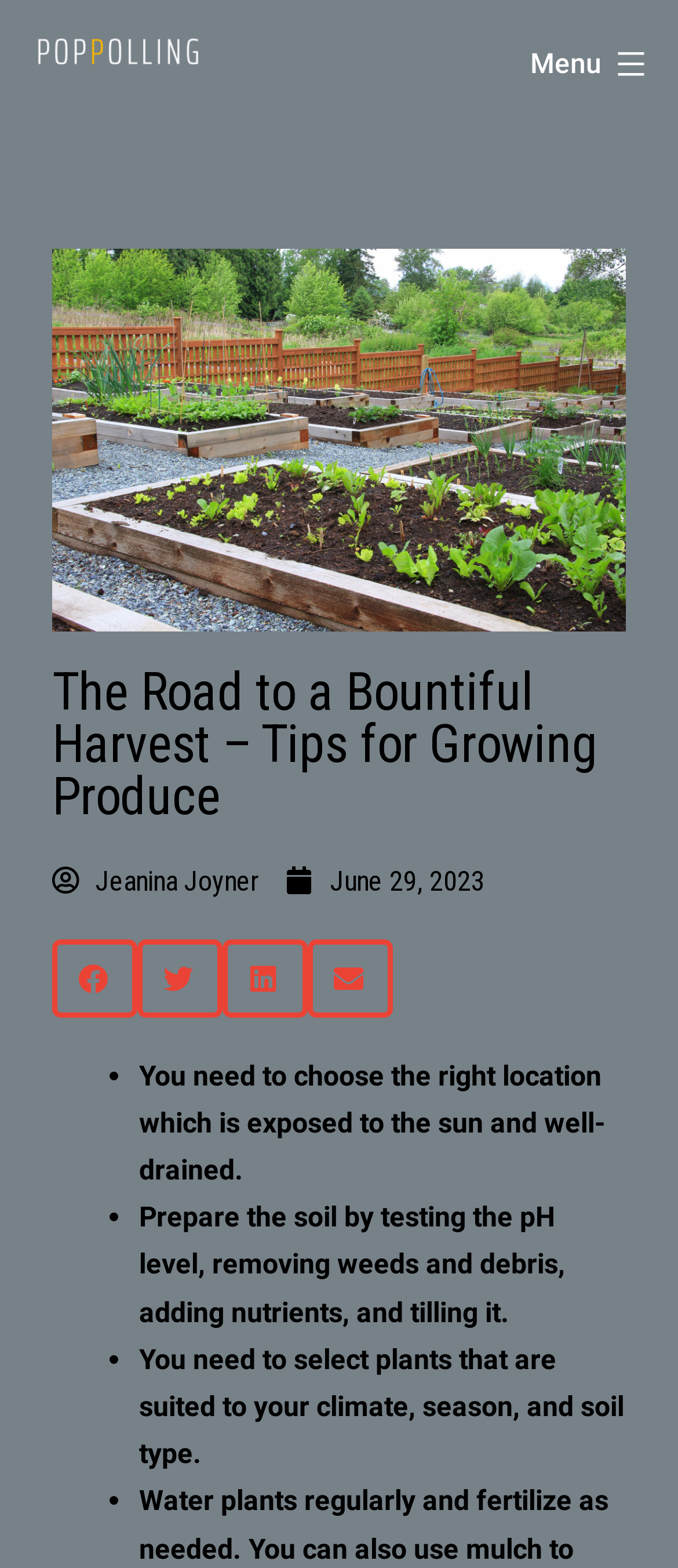What is the author of the article?
Please give a detailed and elaborate explanation in response to the question.

The author of the article can be found by looking at the link element with the text 'Jeanina Joyner' which is located below the heading 'The Road to a Bountiful Harvest – Tips for Growing Produce'.